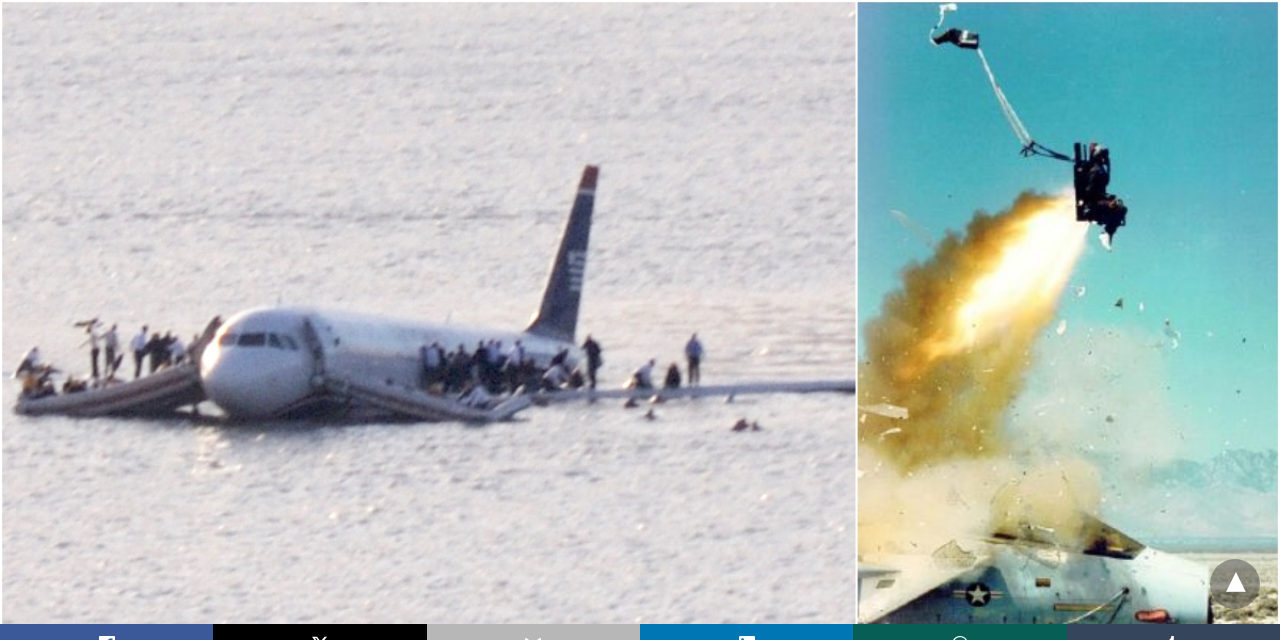Present an elaborate depiction of the scene captured in the image.

The image illustrates a dramatic scene depicting the aftermath of a commercial airline emergency. On the left, a large passenger aircraft is partially submerged in water, with several people seen evacuating the plane using inflatable slides. The scene conveys urgency and a focus on passenger safety during a critical situation. On the right, in stark contrast, a separate image captures a rocket-propelled ejection seat in action, depicting a simulated escape from danger. The explosive backdrop emphasizes the impracticality of integrating such systems into commercial aviation, a central theme of the article titled, "If Chesley Sullenberger’s Airbus A320 had ejection seats, passengers would have died: Here are 7 reasons why it’s impossible to install ejection seats in commercial aircraft." The juxtaposition of these images highlights the complexities and safety concerns associated with aviation technology.